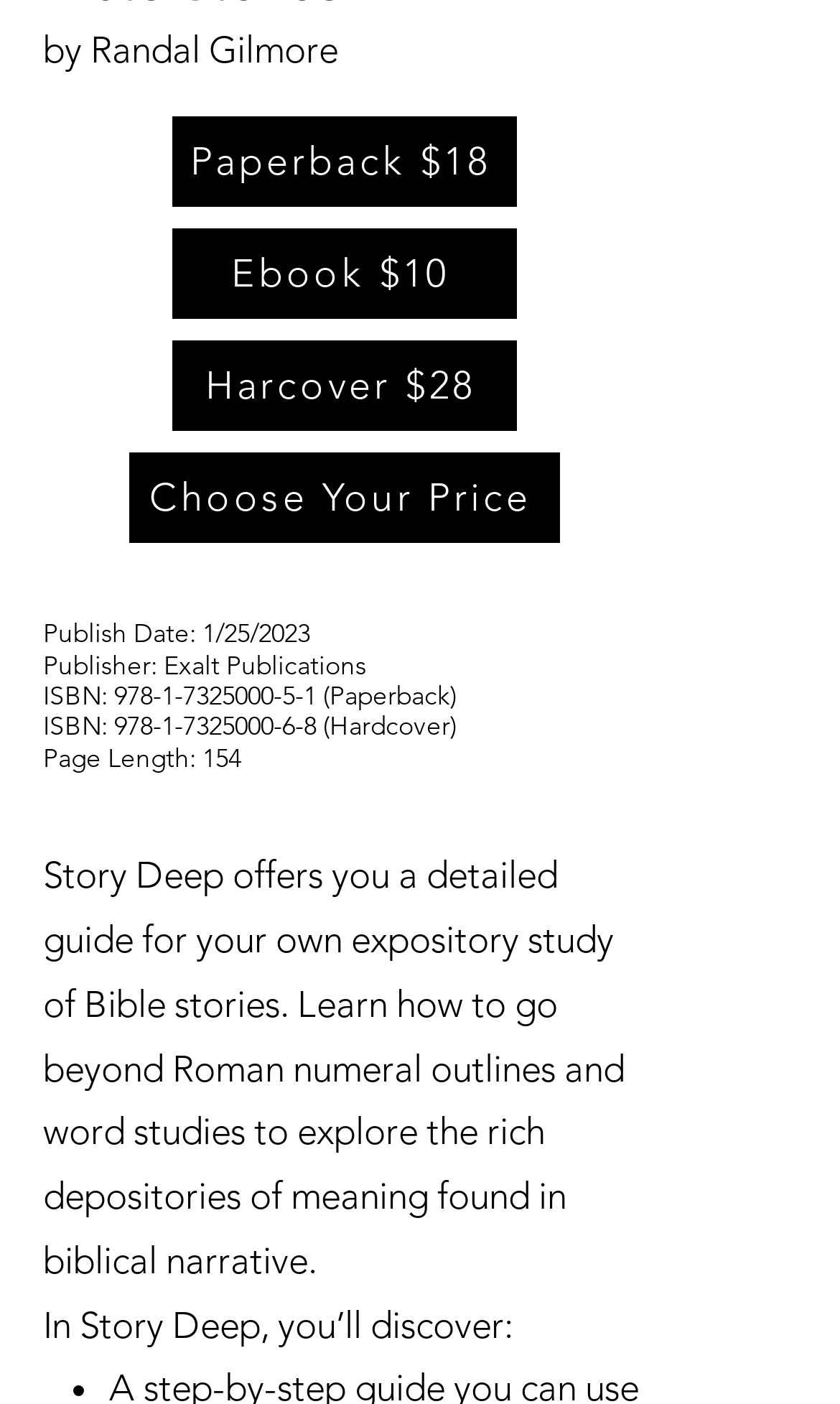What is the price of the paperback?
Based on the image content, provide your answer in one word or a short phrase.

$18